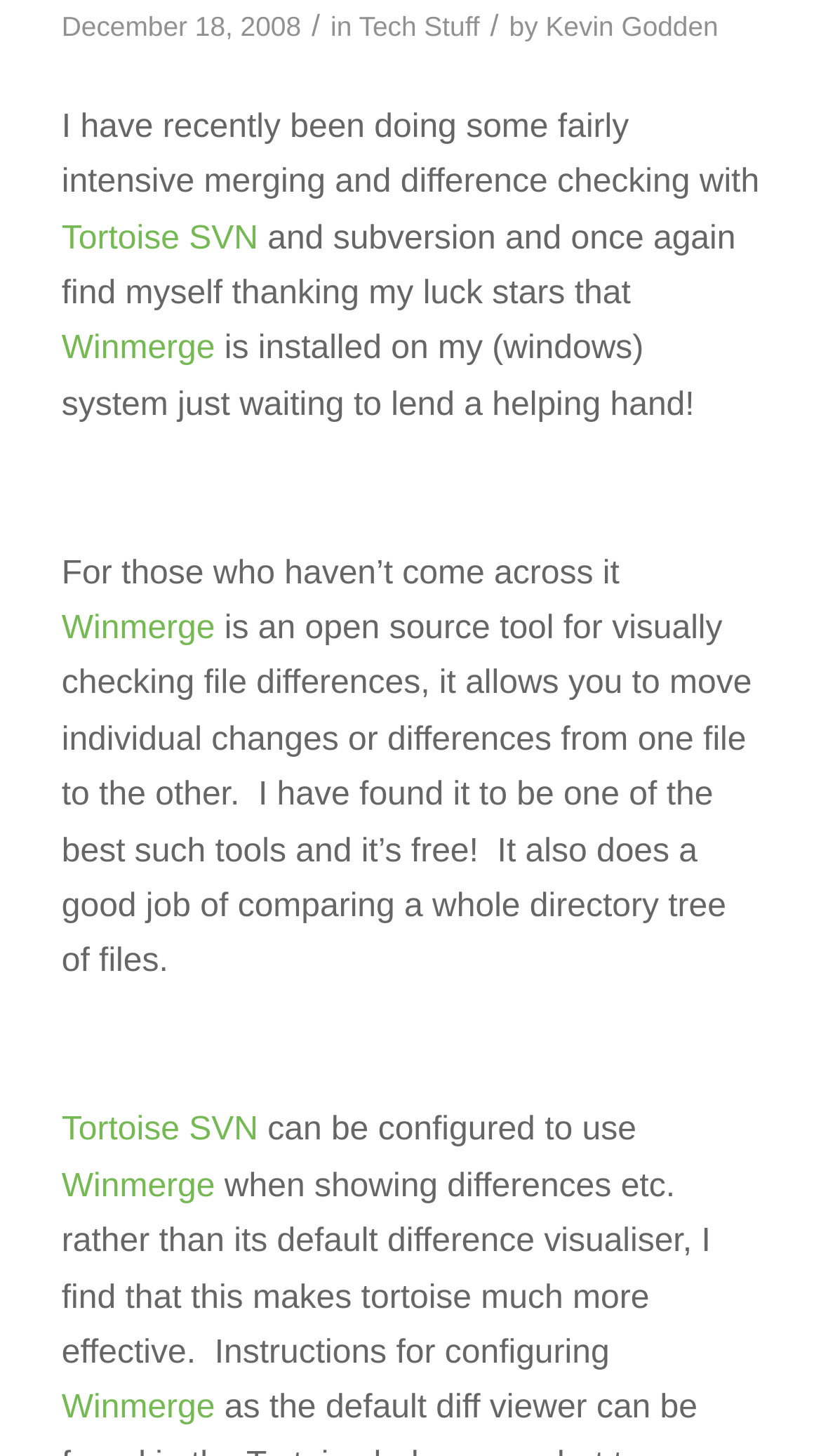Locate and provide the bounding box coordinates for the HTML element that matches this description: "Tech Stuff".

[0.437, 0.007, 0.584, 0.029]